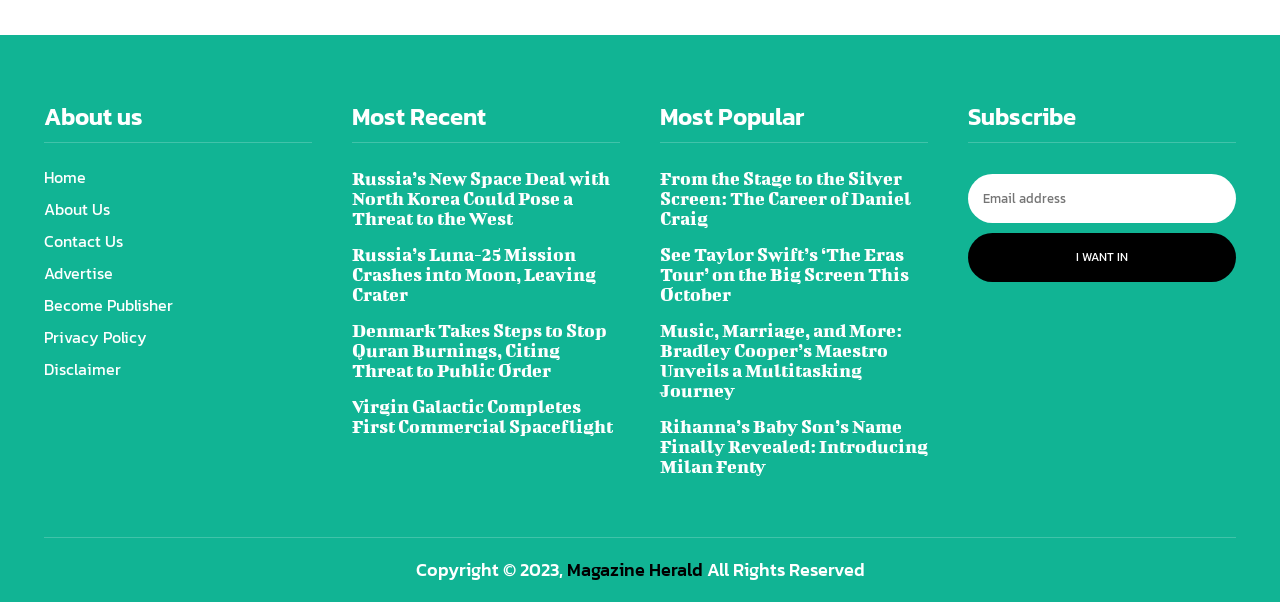Specify the bounding box coordinates of the area that needs to be clicked to achieve the following instruction: "Visit the 'About Us' page".

[0.034, 0.321, 0.244, 0.374]